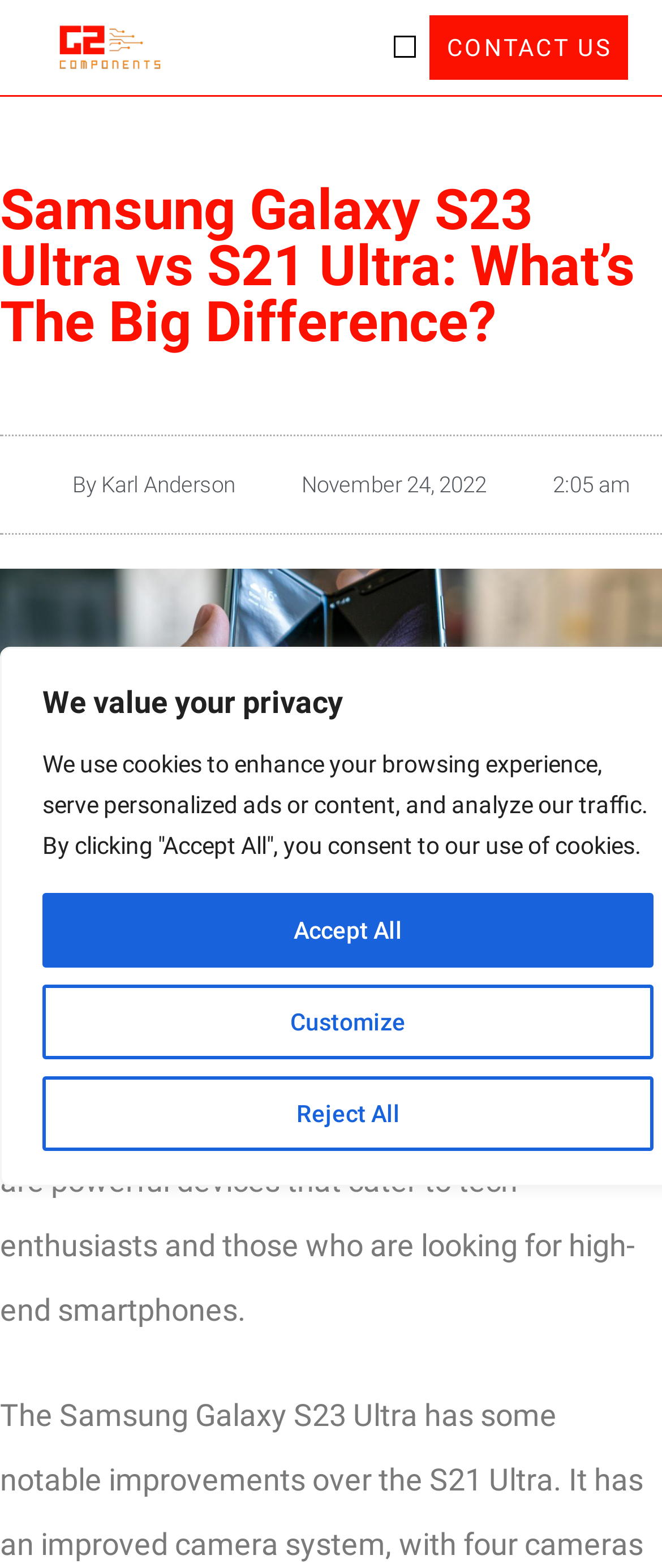Give the bounding box coordinates for the element described as: "Menu".

[0.595, 0.023, 0.629, 0.037]